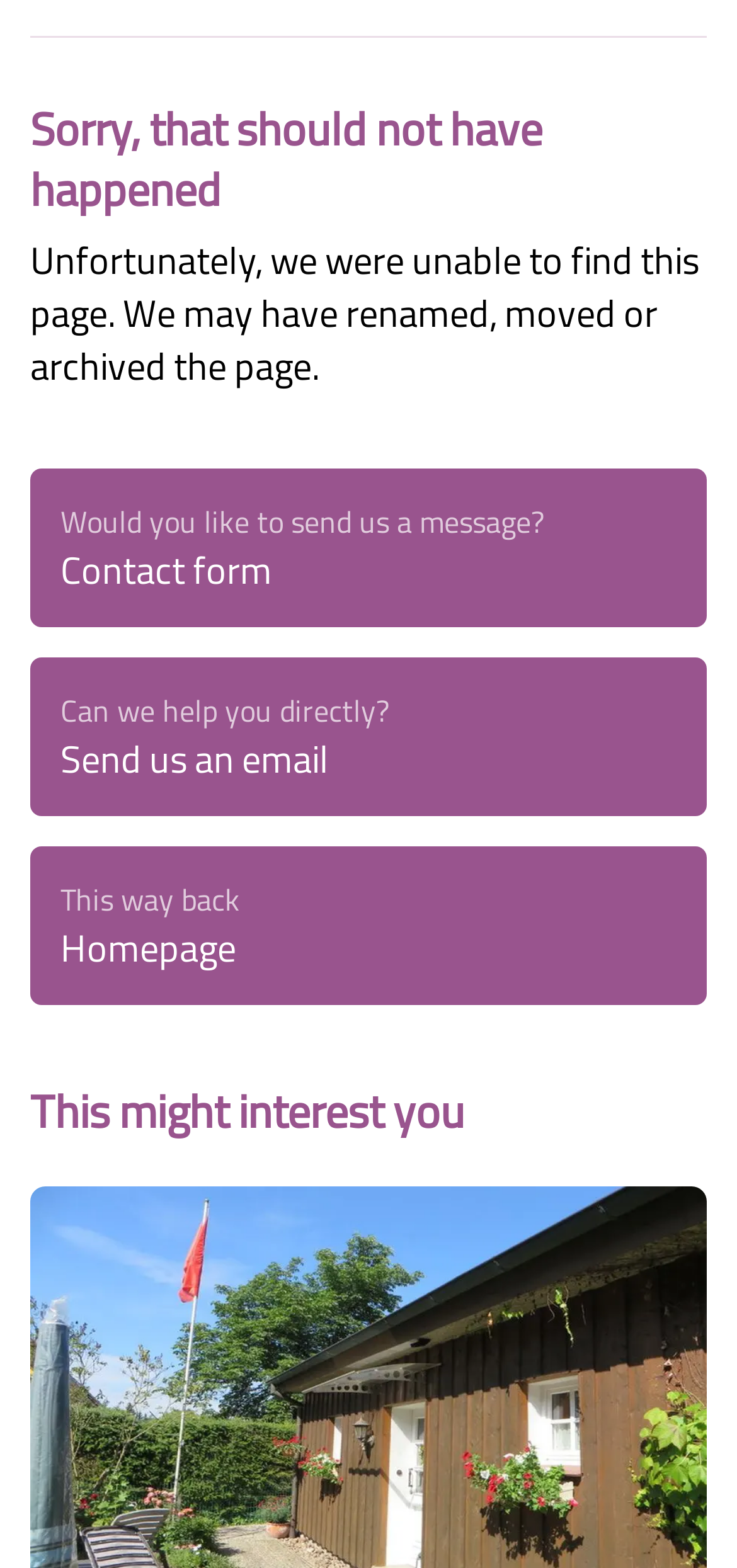Provide the bounding box coordinates of the HTML element this sentence describes: "Nature experience in spring". The bounding box coordinates consist of four float numbers between 0 and 1, i.e., [left, top, right, bottom].

[0.0, 0.201, 1.0, 0.265]